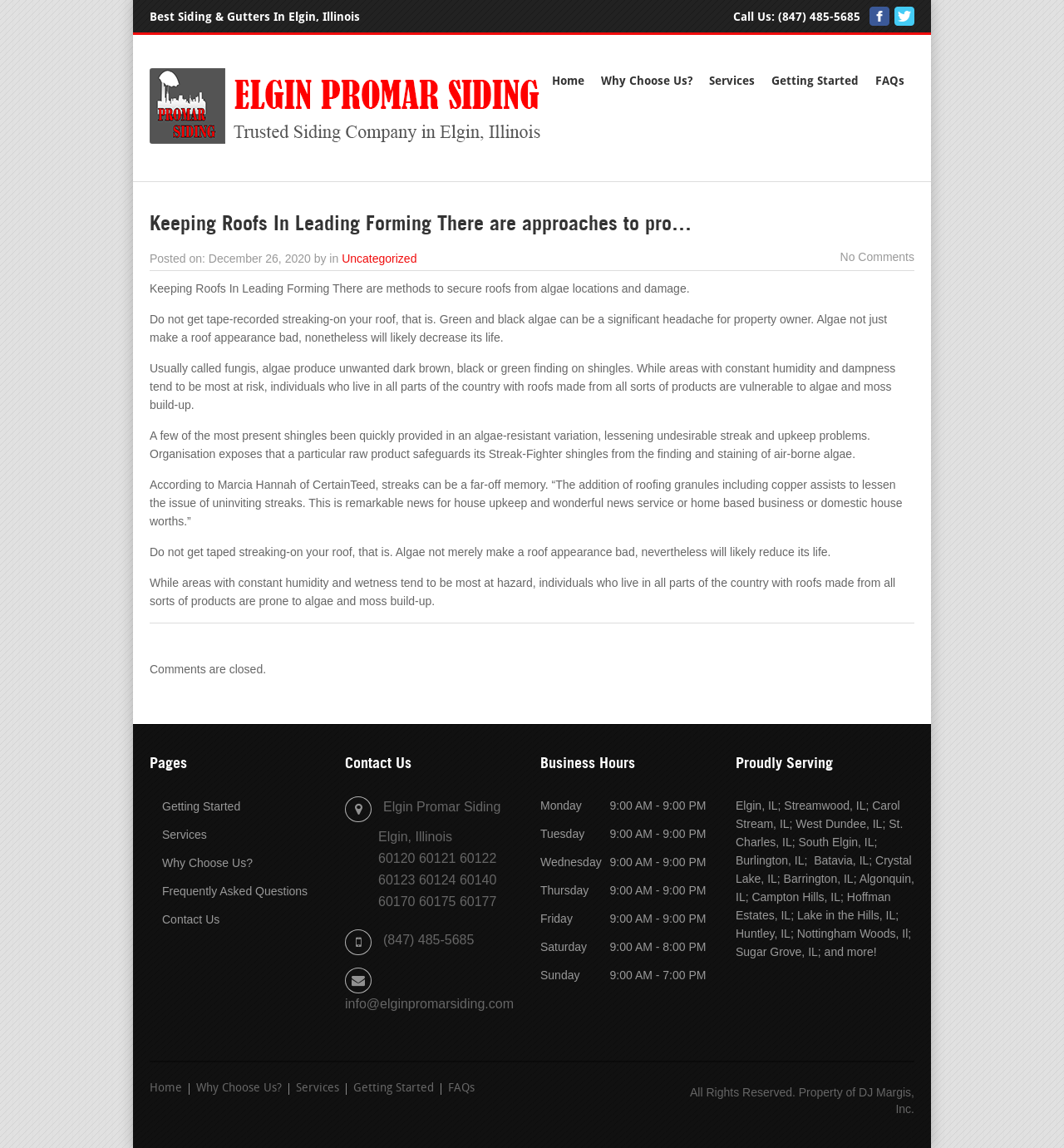Provide a one-word or short-phrase answer to the question:
What is the company name?

Elgin Promar Siding